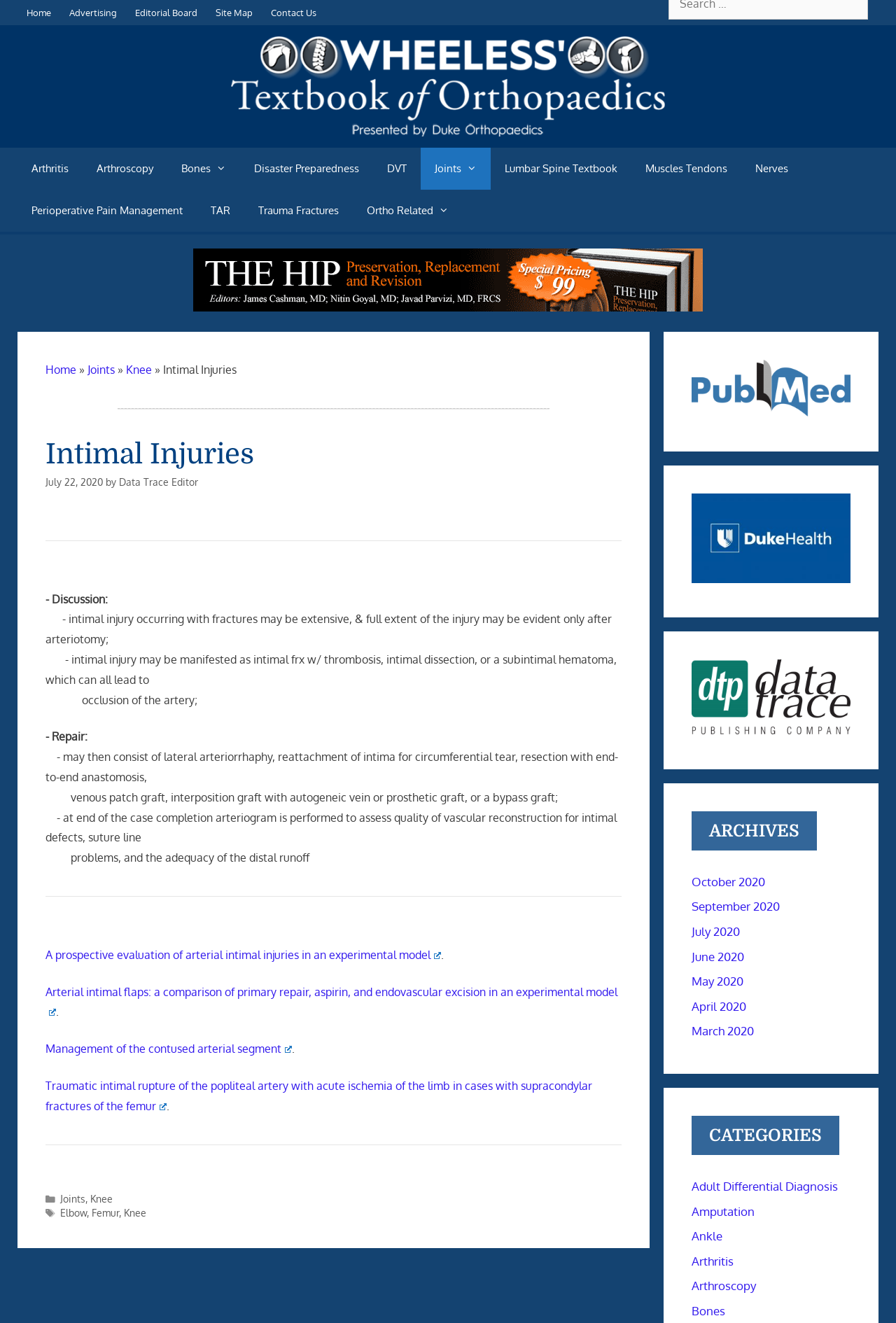Identify the bounding box coordinates of the section to be clicked to complete the task described by the following instruction: "go to the 'Joints' page". The coordinates should be four float numbers between 0 and 1, formatted as [left, top, right, bottom].

[0.098, 0.274, 0.128, 0.285]